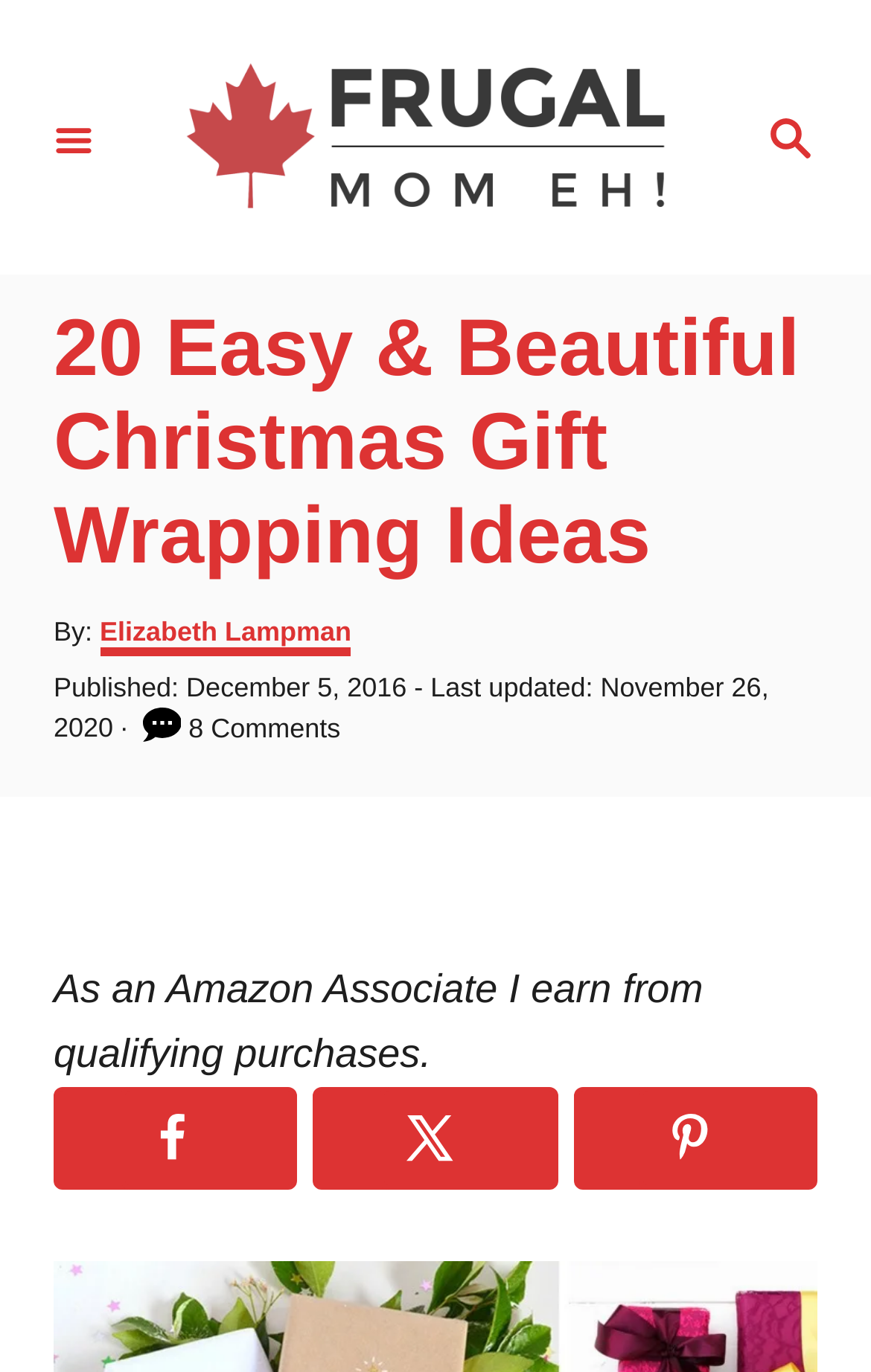Create a detailed narrative of the webpage’s visual and textual elements.

This webpage is about 20 unique DIY Christmas gift wrapping ideas. At the top right corner, there is a search button with a magnifying glass icon. Next to it, on the left, is a link to the website's homepage, "Frugal Mom Eh!", accompanied by an image of the website's logo. On the top left corner, there is a menu button.

Below the top navigation bar, there is a large header section that spans almost the entire width of the page. The header section contains the title "20 Easy & Beautiful Christmas Gift Wrapping Ideas" in a prominent font size. Below the title, there is a byline that reads "By: Author" followed by a link to the author's name, "Elizabeth Lampman". The publication date "Published: December 5, 2016" and the last updated date "November 26, 2020" are also displayed in this section.

In the same section, there is an image and a text that reads "8 Comments". Further down, there is a disclaimer text that reads "As an Amazon Associate I earn from qualifying purchases." At the bottom of the page, there are three social media sharing buttons: "Share on Facebook", "Share on X", and "Save to Pinterest", each accompanied by an image.